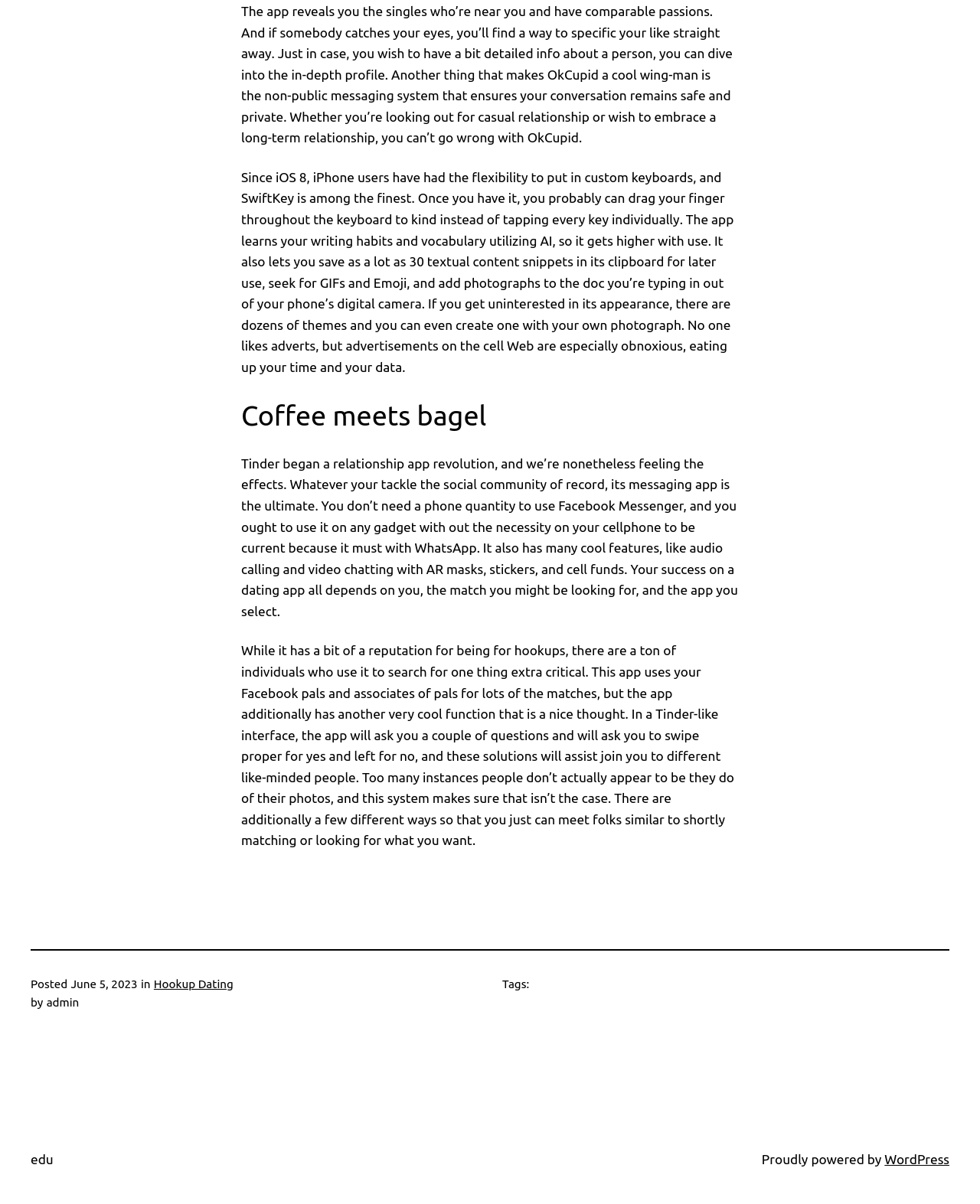Refer to the image and provide an in-depth answer to the question: 
How many text snippets can be saved in SwiftKey's clipboard?

The answer can be found in the second paragraph of the webpage, which mentions that SwiftKey 'lets you save up to 30 text snippets in its clipboard for later use.'